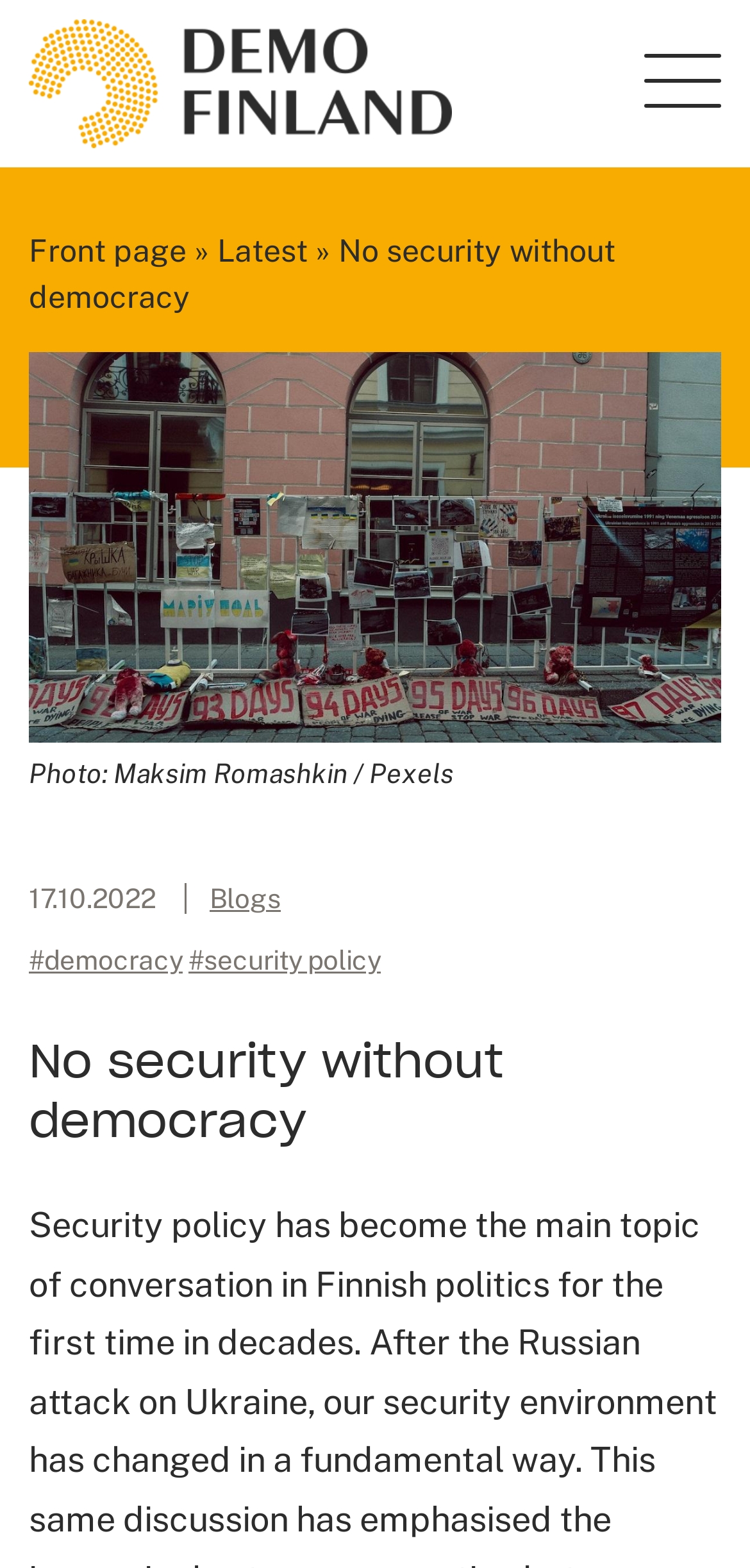Provide a one-word or short-phrase response to the question:
What is the date of the article?

17.10.2022